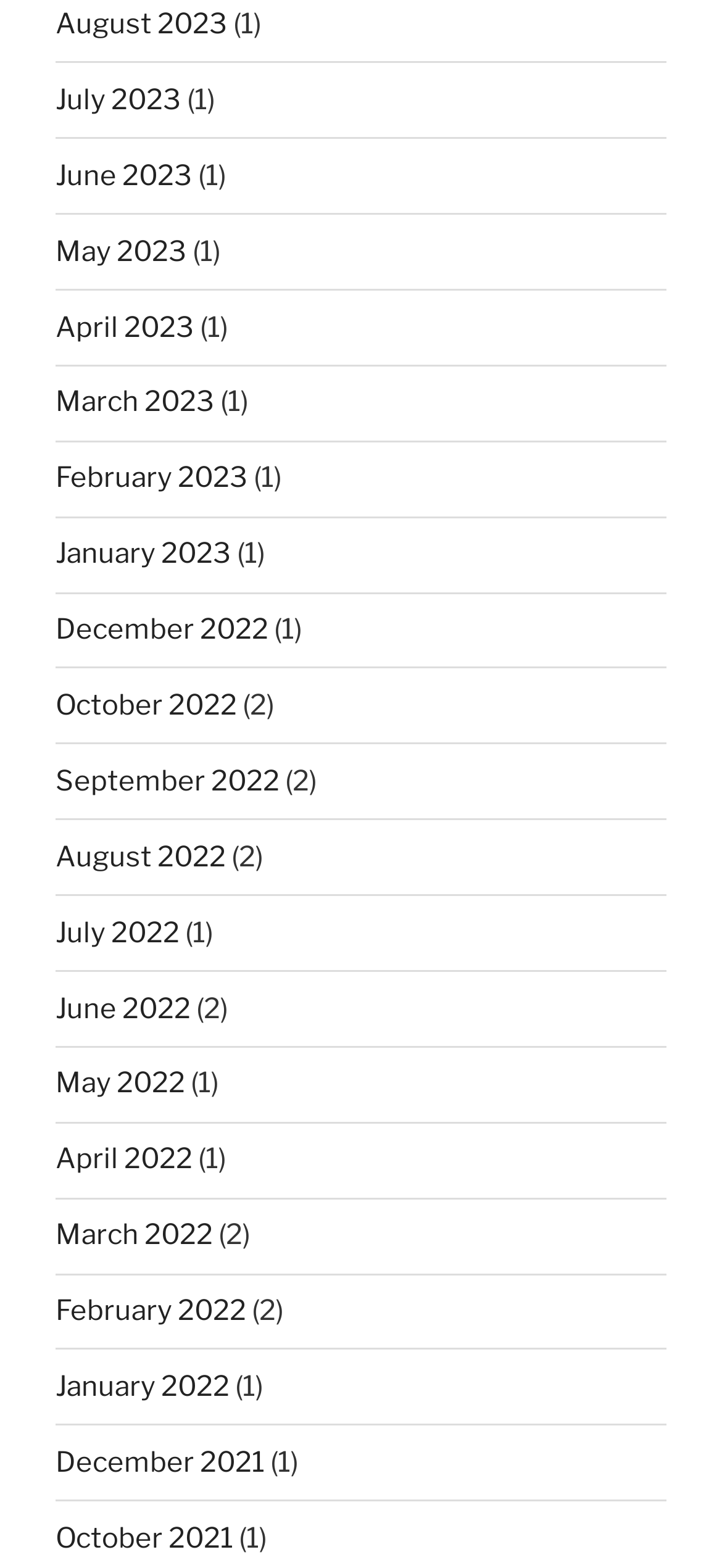Please identify the bounding box coordinates of the area that needs to be clicked to follow this instruction: "Check June 2023".

[0.077, 0.101, 0.267, 0.122]